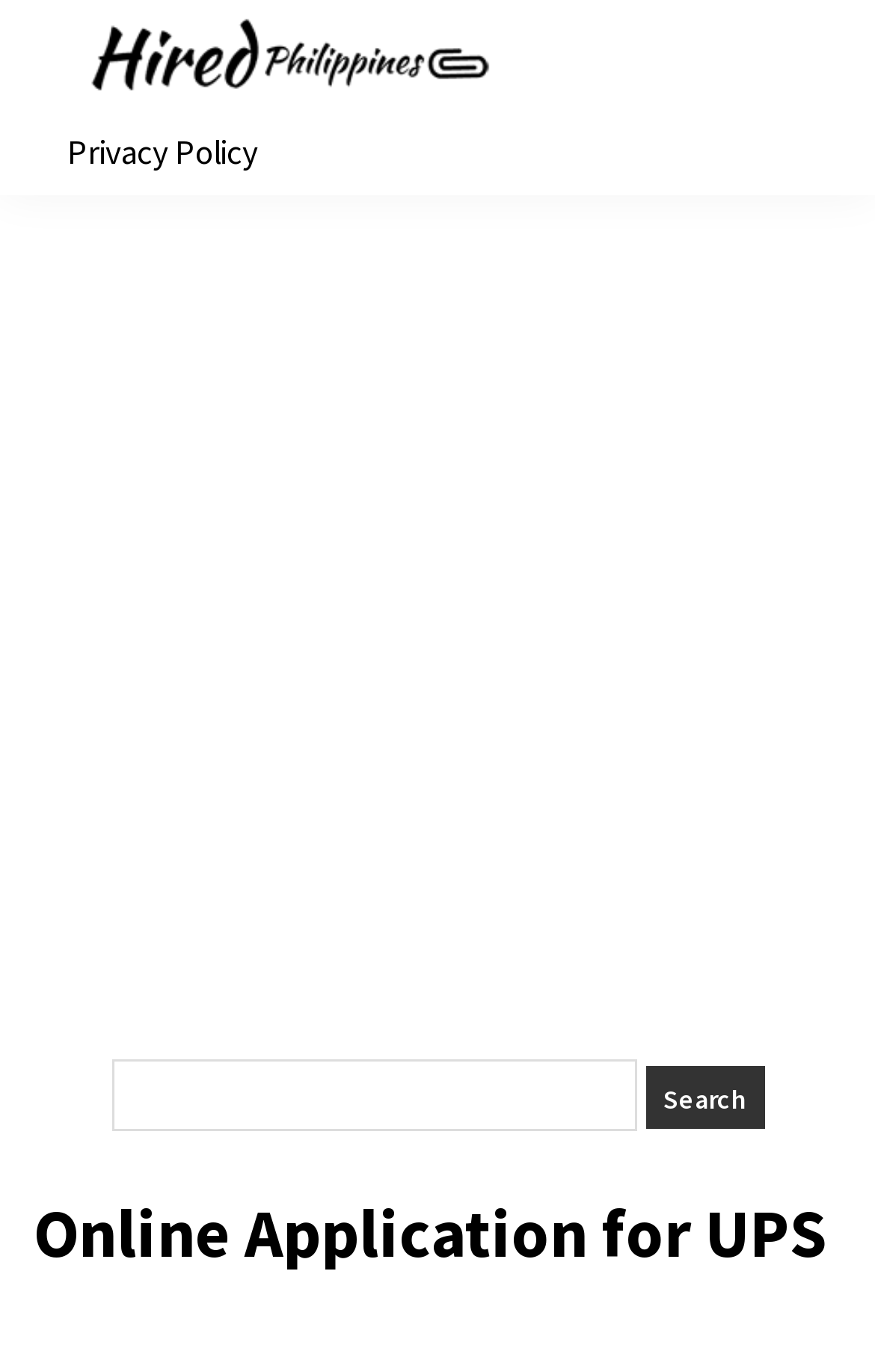Predict the bounding box coordinates of the UI element that matches this description: "Privacy Policy". The coordinates should be in the format [left, top, right, bottom] with each value between 0 and 1.

[0.077, 0.079, 0.923, 0.143]